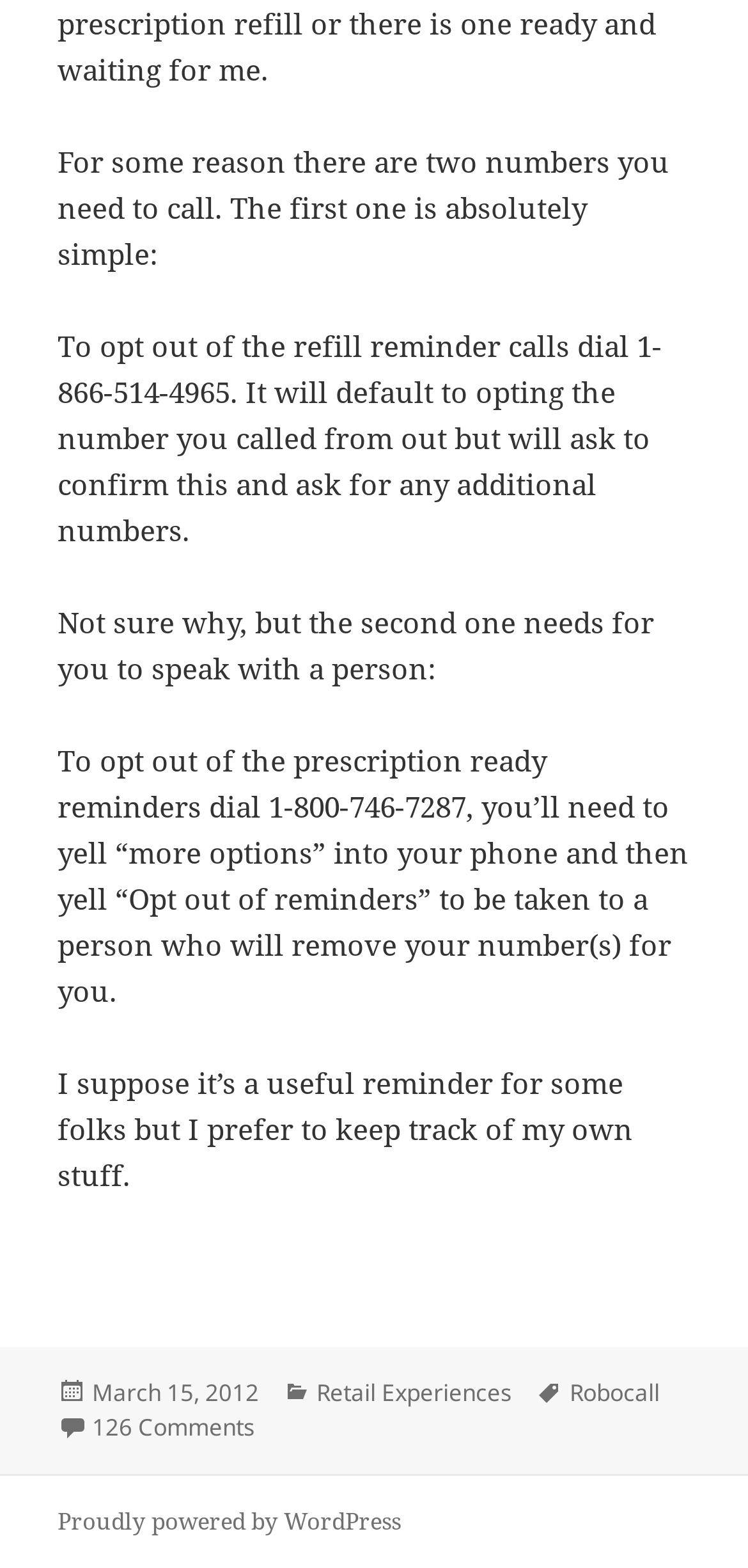What is the phone number to opt out of refill reminder calls?
Please use the image to deliver a detailed and complete answer.

The phone number to opt out of refill reminder calls can be found in the second paragraph of the webpage, which states 'To opt out of the refill reminder calls dial 1-866-514-4965.'